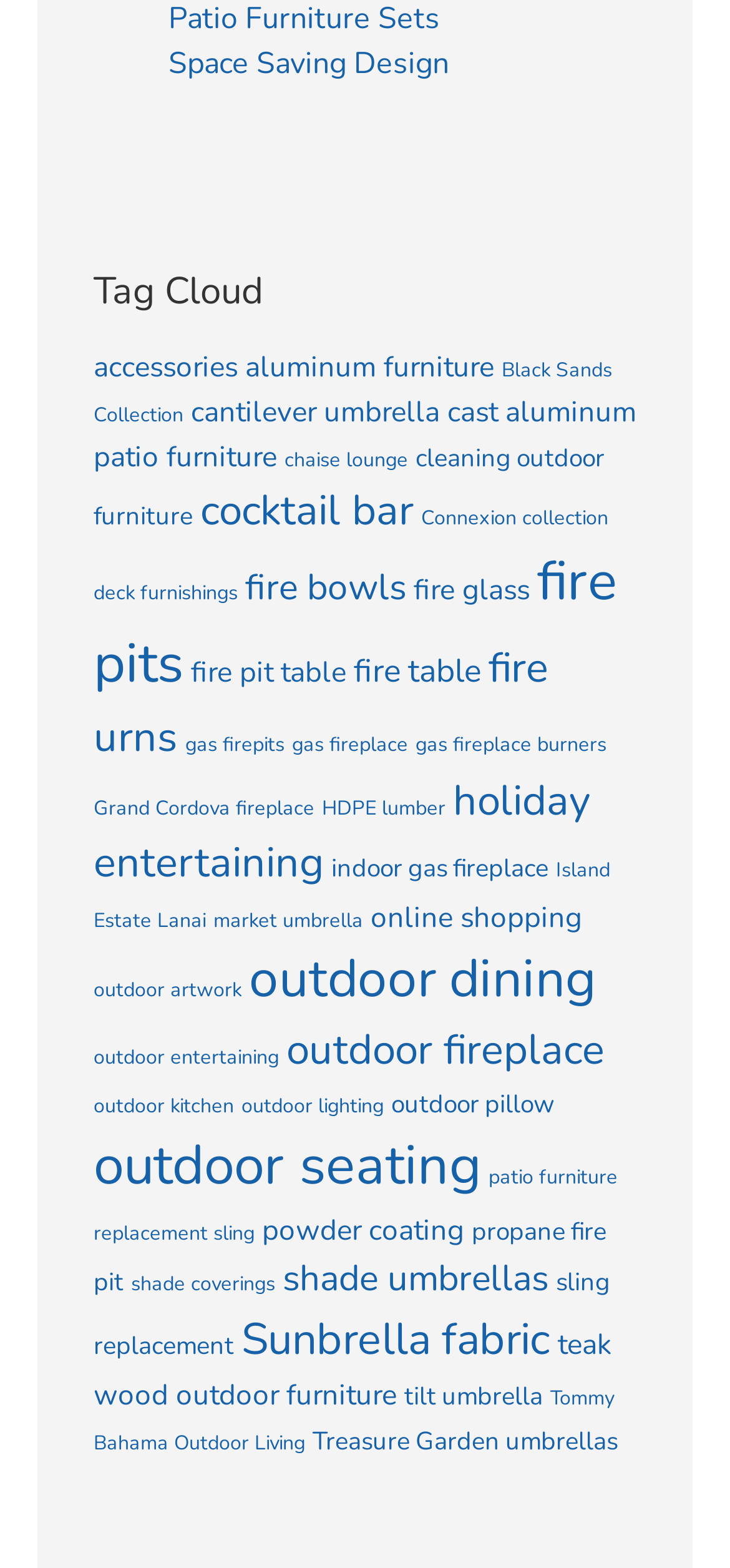Given the description "teak wood outdoor furniture", determine the bounding box of the corresponding UI element.

[0.128, 0.846, 0.838, 0.902]